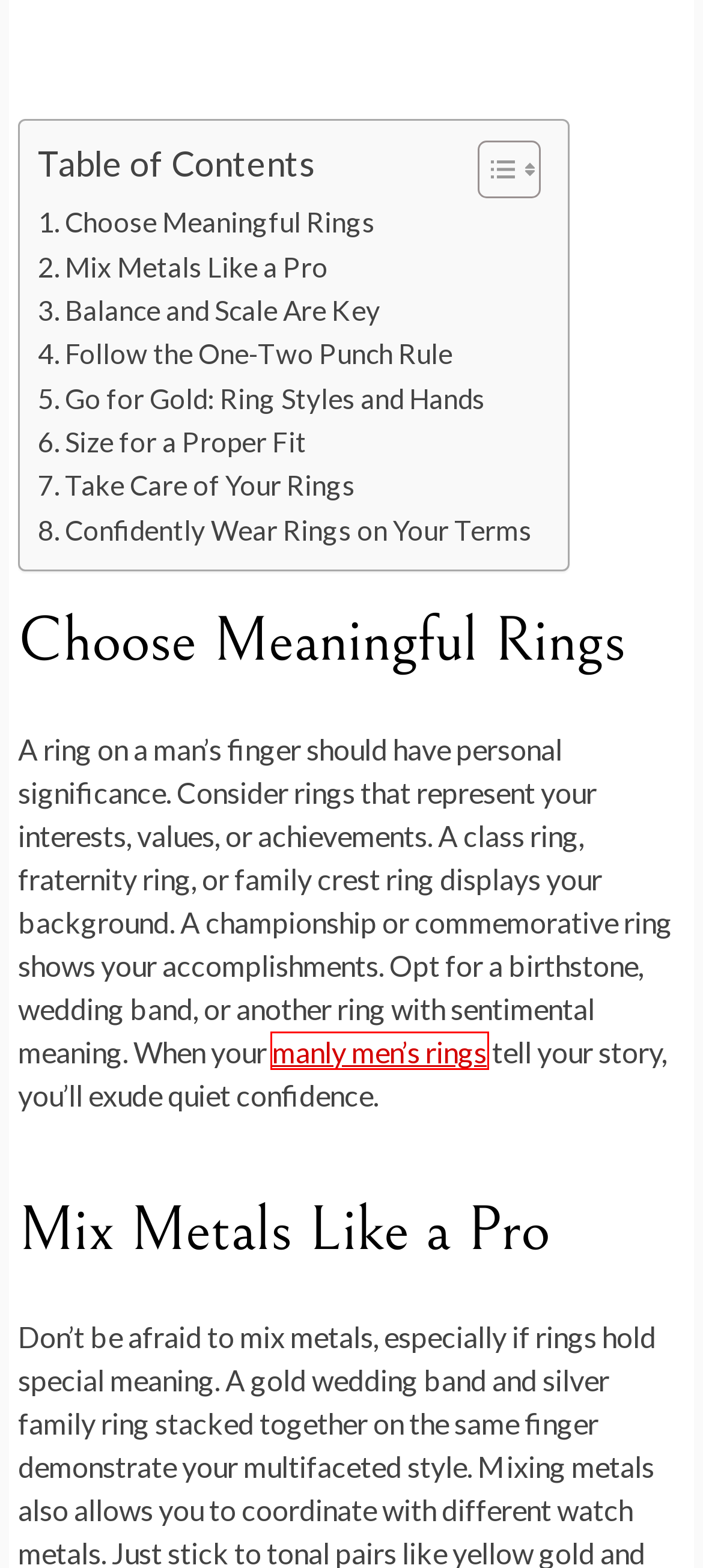You are given a webpage screenshot where a red bounding box highlights an element. Determine the most fitting webpage description for the new page that loads after clicking the element within the red bounding box. Here are the candidates:
A. Mens Wedding Bands | Unique Wedding Bands for Men
 – Manly Bands
B. Daily Life Archives - Stop Having a Boring Life - If Life is Boring, You're Doing it Wrong!
C. SHABL Staff, Author at Stop Having a Boring Life - If Life is Boring, You're Doing it Wrong!
D. Log In ‹ Stop Having a Boring Life – If Life is Boring, You're Doing it Wrong! — WordPress
E. Bun in the Oven and Bells on My Toes: Did I Nail the Best Wedding Ever?
F. Powering Up the Future: A Guide to Understanding EV Charging Stations
G. Men's Signet Rings: What They Are & How To Wear Them
H. Children in Divorce: Legal Rights and Considerations Under Family Law

A